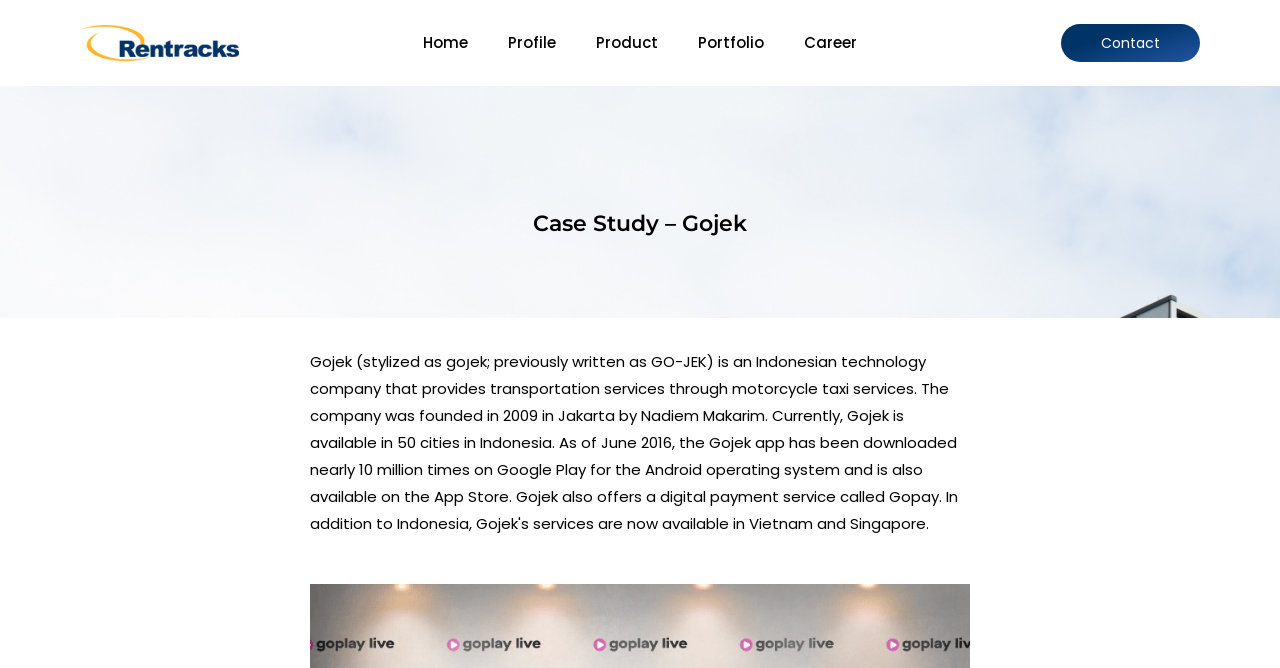Respond to the question below with a concise word or phrase:
What is the topic of the case study?

Gojek